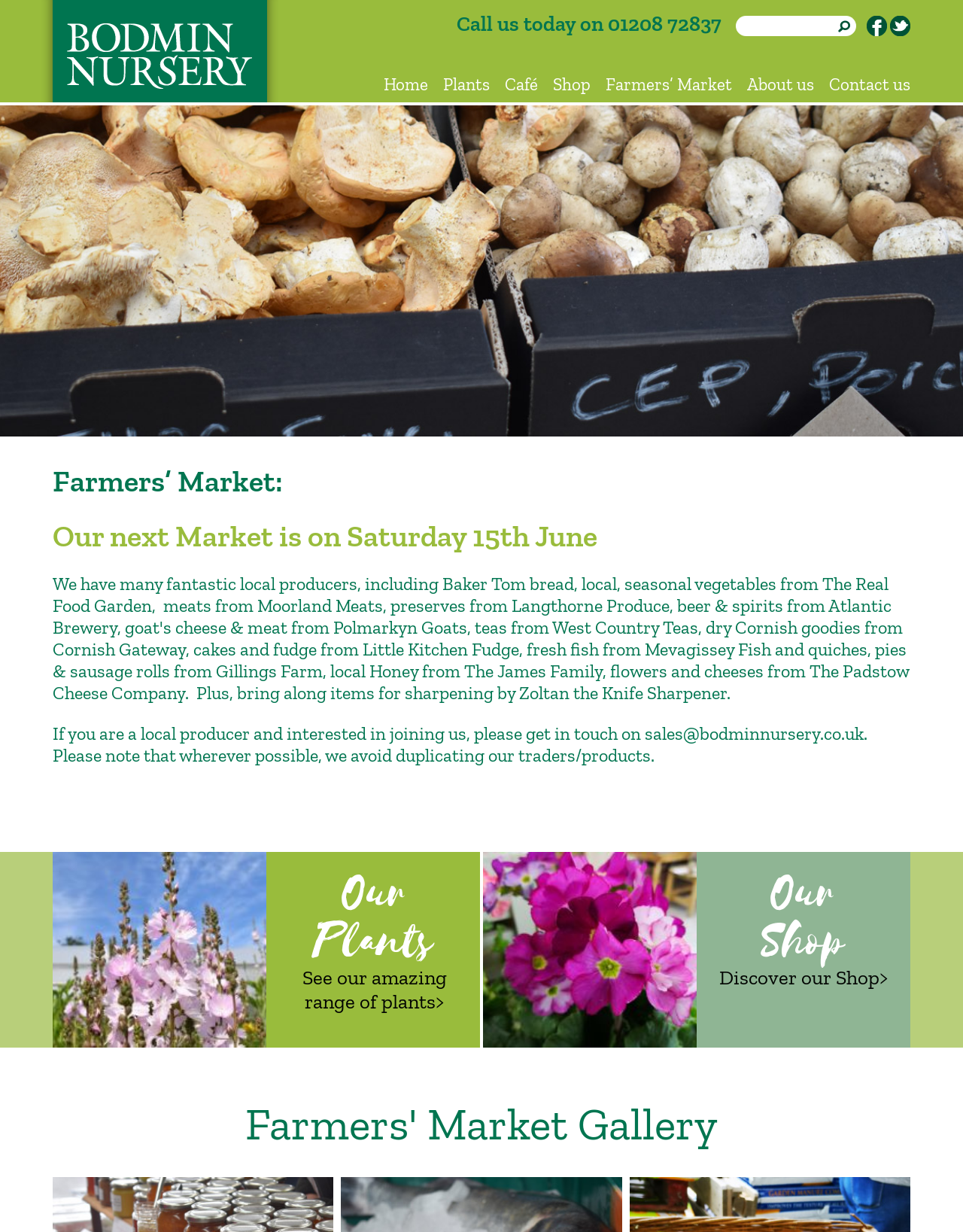Describe the webpage in detail, including text, images, and layout.

The webpage is for Bodmin Nursery's Farmers' Market. At the top, there is a logo and a link to Bodmin Nursery, accompanied by a Facebook icon and a Twitter icon. Below this, there is a call-to-action to "Call us today on 01208 72837" with a textbox and a submit button next to it.

The main navigation menu is located below, with options for Home, Plants, Café, Shop, Farmers' Market, and About us. The Plants menu has several sub-options, including Shrubs & Hedging, Climbers, Roses, Perennials & Grasses, and more. The Café menu has a sub-option to download their menu. The Shop menu has sub-options for Compost, Sundries, Seeds, Tools, Vouchers, Pots, and Bird Care.

Below the navigation menu, there are three sections. The first section is about the Farmers' Market, with a heading that reads "Farmers’ Market:" and a subheading that announces the next market date. There is also a paragraph of text that provides information about the market and how to get in touch if you're a local producer interested in joining.

The second section is about the nursery's plants, with a heading that reads "Our Plants" and a link to see their range of plants. The third section is about their shop, with a heading that reads "Our Shop" and a link to discover more.

At the bottom of the page, there is a heading that reads "Farmers' Market Gallery".